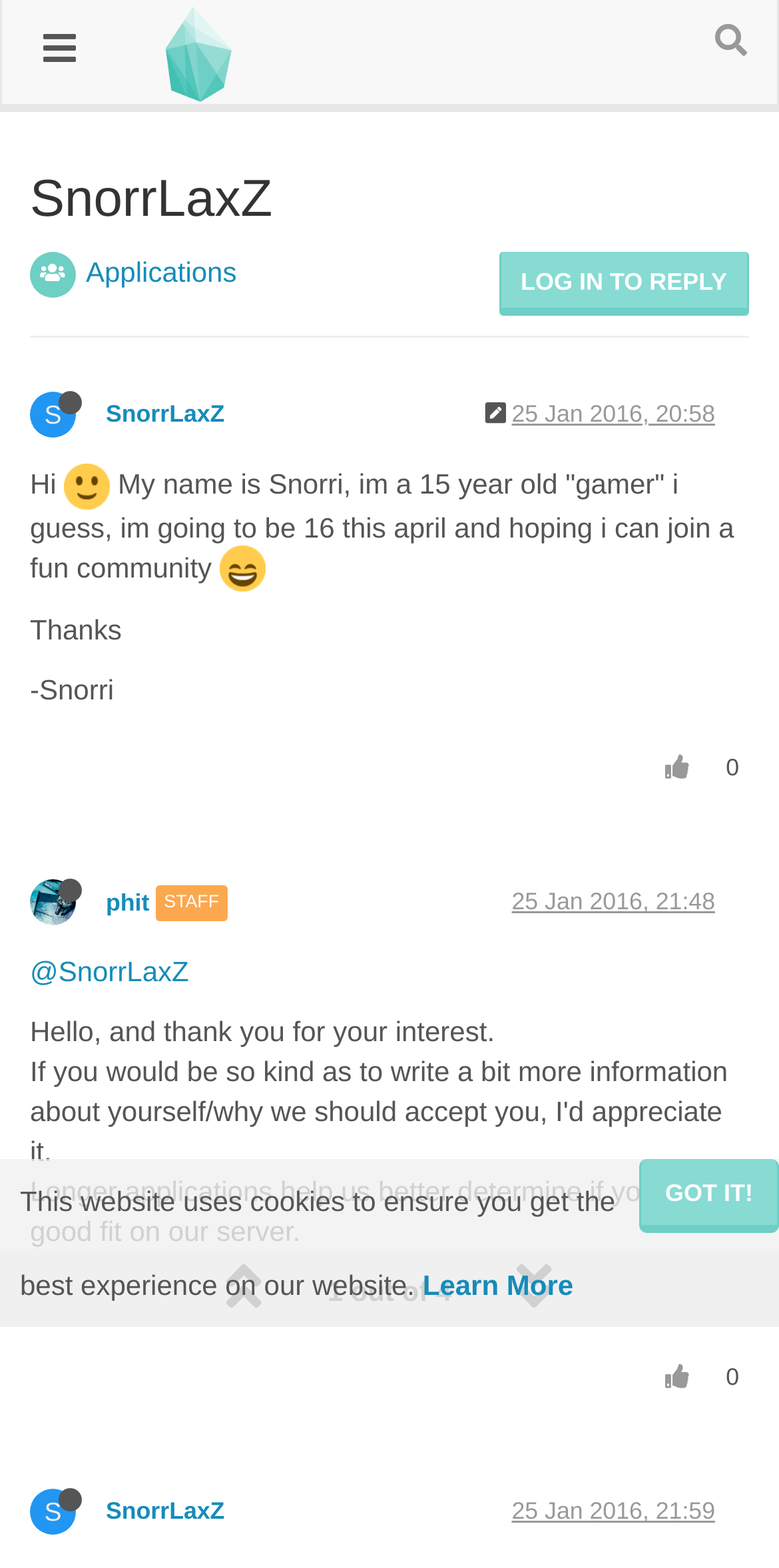From the webpage screenshot, predict the bounding box of the UI element that matches this description: "25 Jan 2016, 21:48".

[0.657, 0.566, 0.918, 0.584]